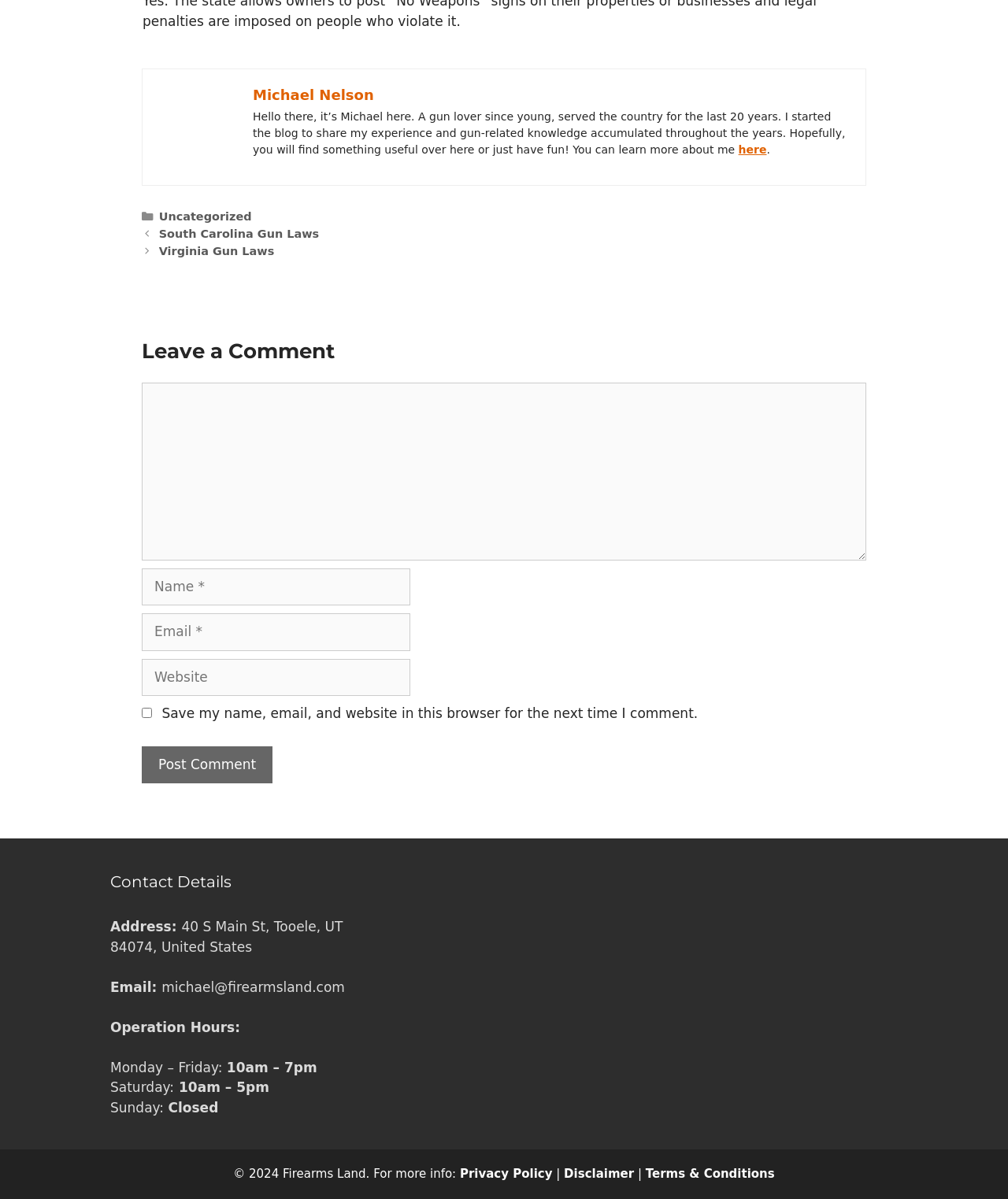Using the description "Privacy Policy", predict the bounding box of the relevant HTML element.

[0.456, 0.973, 0.548, 0.985]